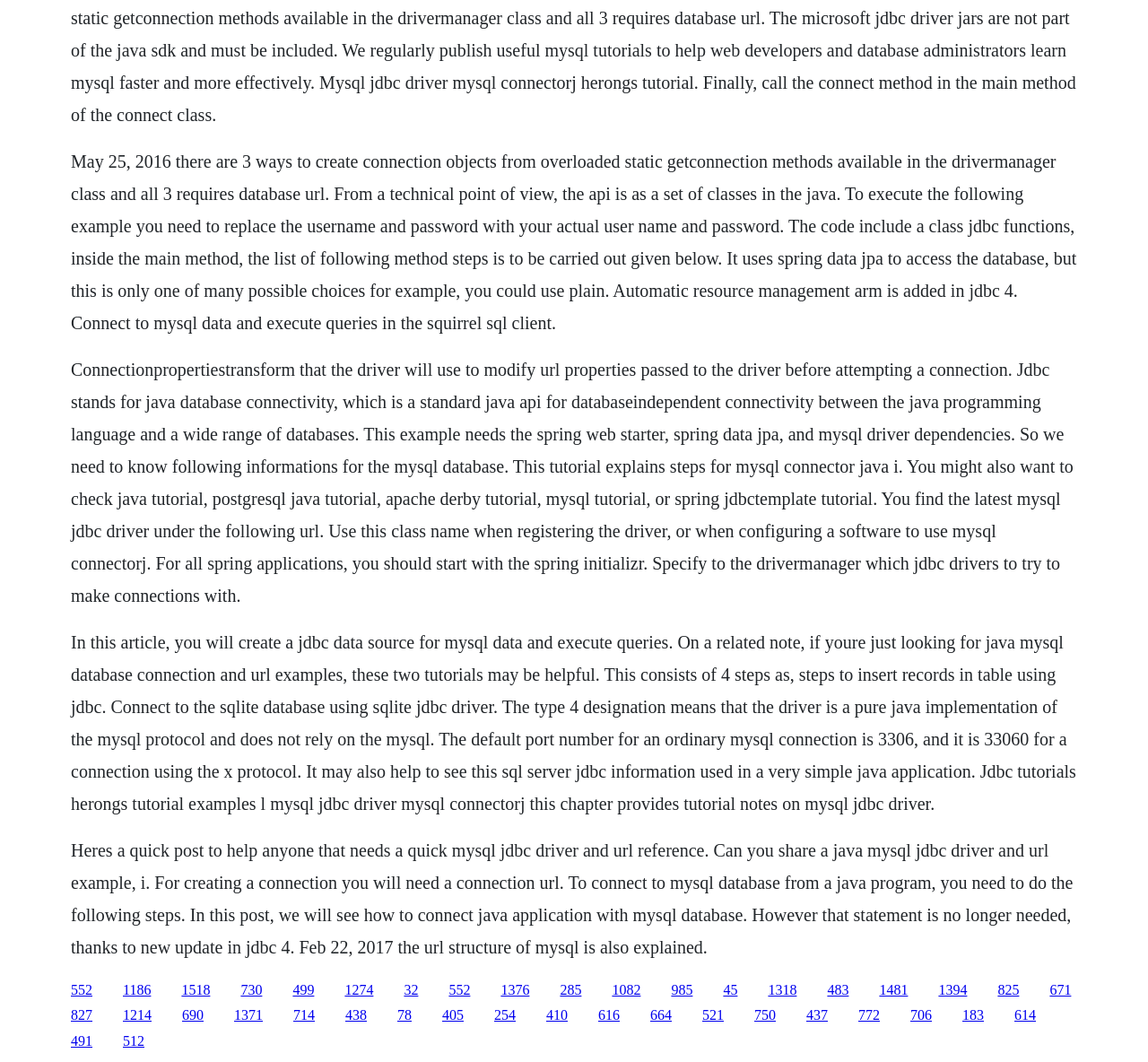Identify the bounding box coordinates of the element that should be clicked to fulfill this task: "Check the link to get the latest MySQL JDBC driver". The coordinates should be provided as four float numbers between 0 and 1, i.e., [left, top, right, bottom].

[0.158, 0.924, 0.183, 0.939]